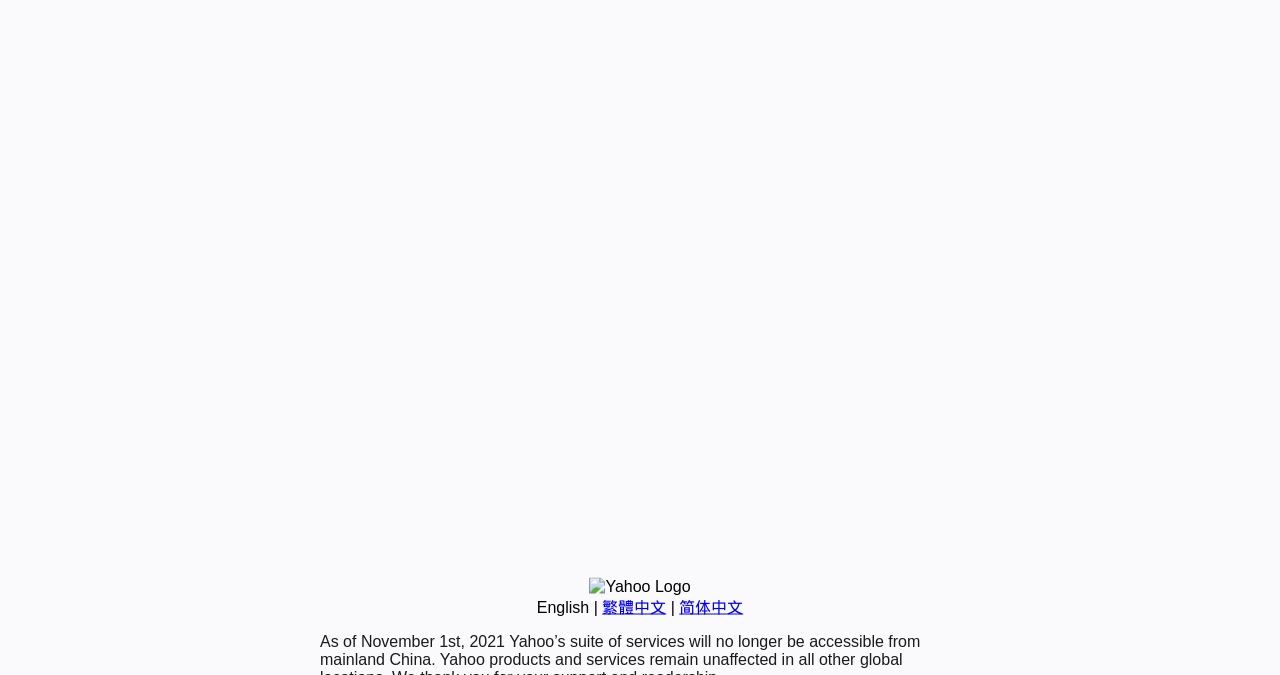Identify the bounding box for the UI element that is described as follows: "English".

[0.419, 0.887, 0.46, 0.912]